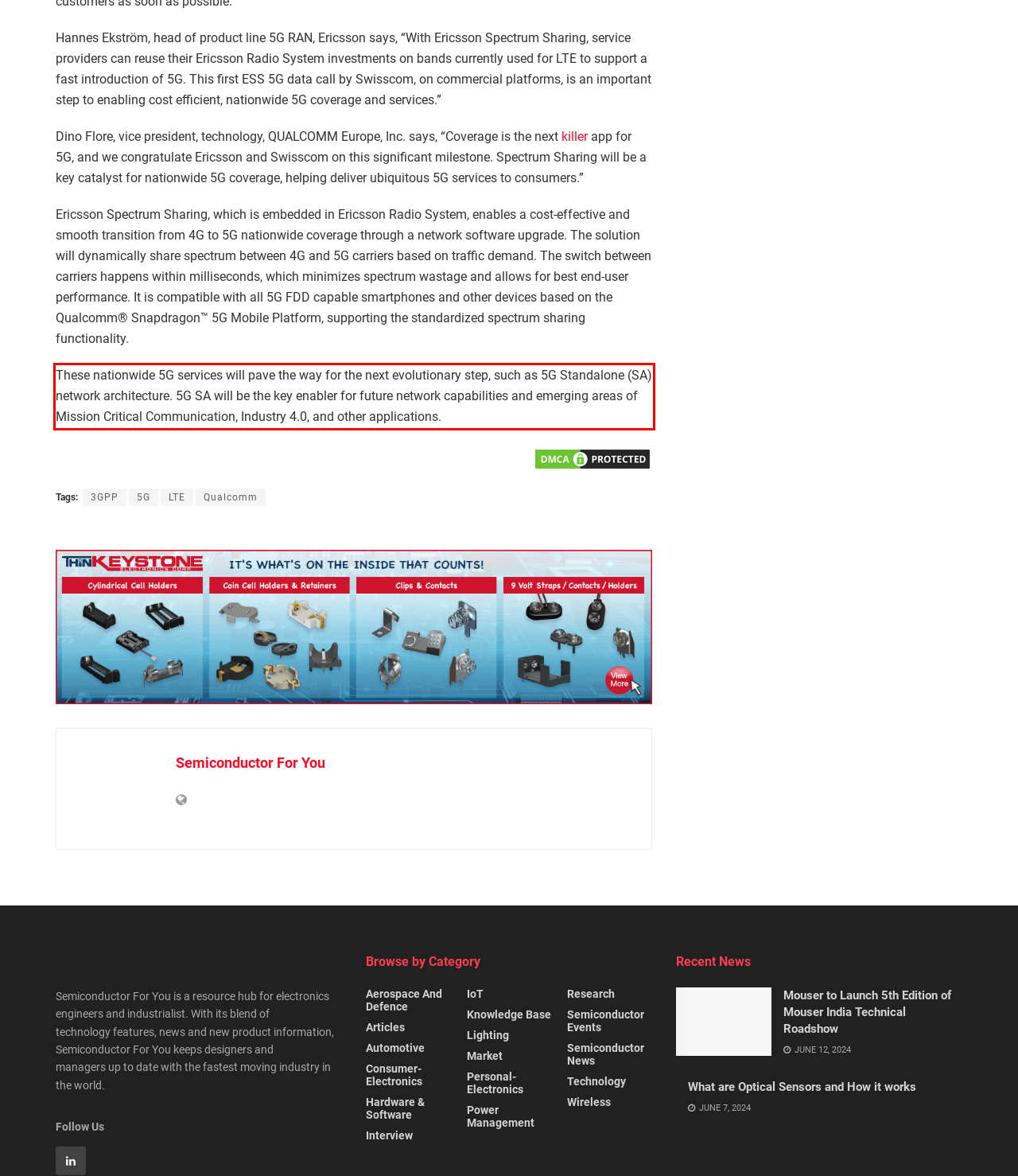Please examine the webpage screenshot containing a red bounding box and use OCR to recognize and output the text inside the red bounding box.

These nationwide 5G services will pave the way for the next evolutionary step, such as 5G Standalone (SA) network architecture. 5G SA will be the key enabler for future network capabilities and emerging areas of Mission Critical Communication, Industry 4.0, and other applications.